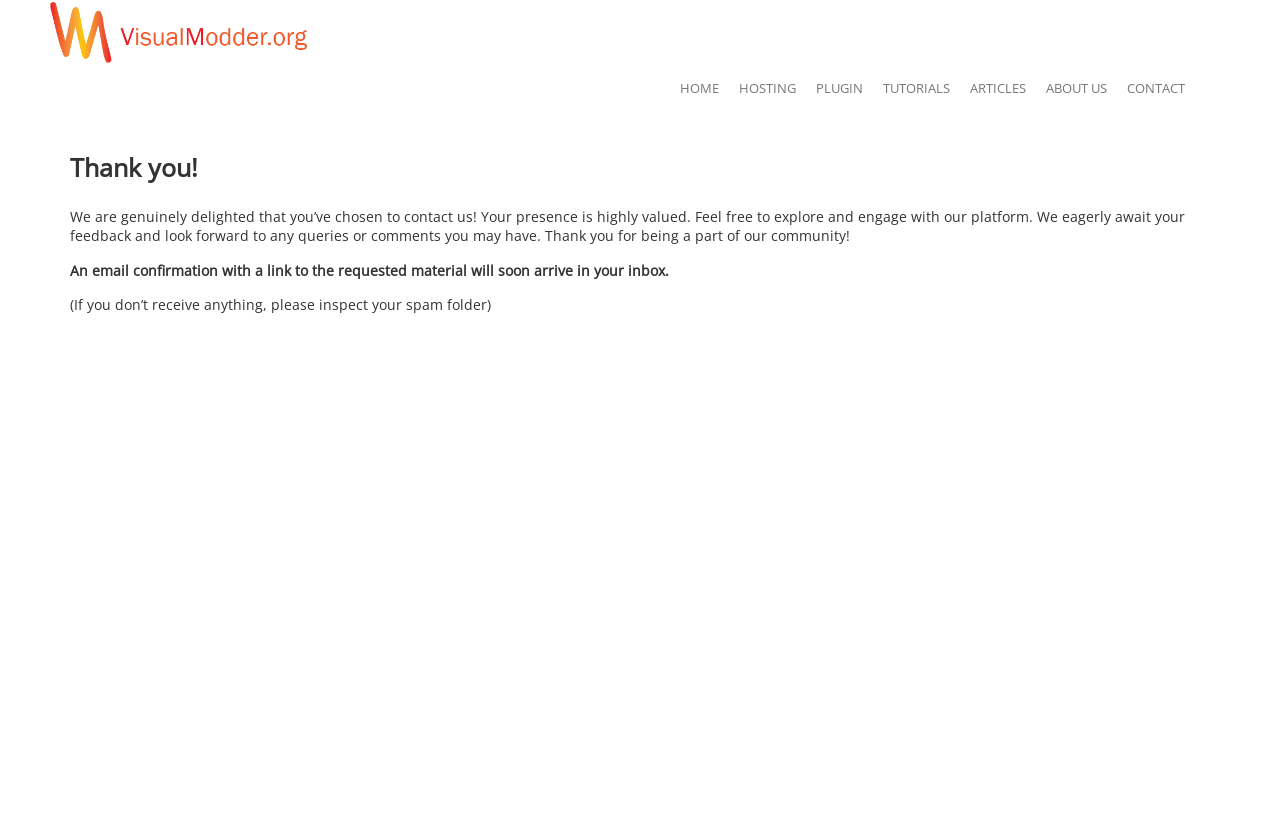Pinpoint the bounding box coordinates for the area that should be clicked to perform the following instruction: "click the image".

[0.039, 0.002, 0.24, 0.076]